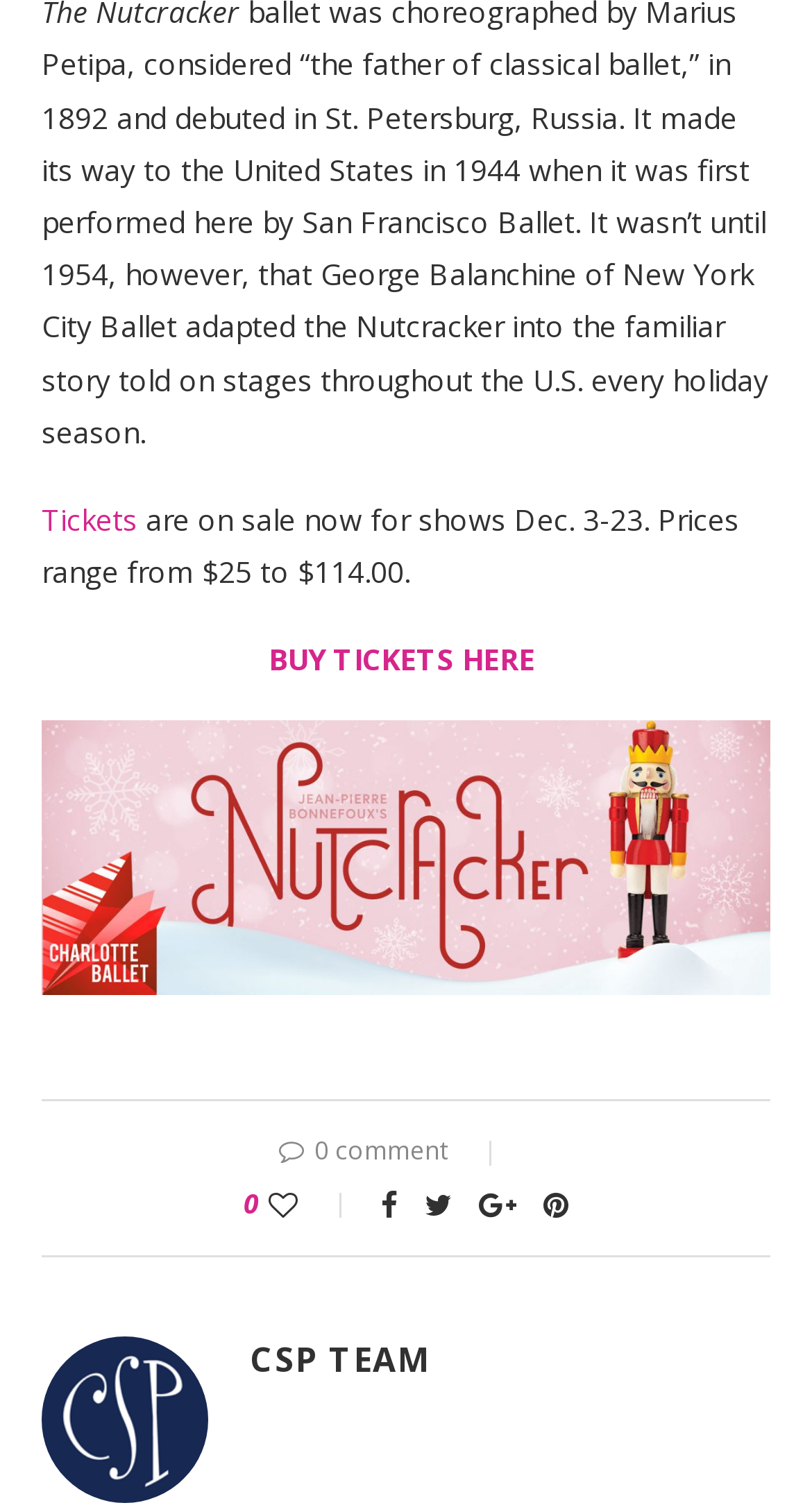Predict the bounding box coordinates of the area that should be clicked to accomplish the following instruction: "Like the post". The bounding box coordinates should consist of four float numbers between 0 and 1, i.e., [left, top, right, bottom].

[0.331, 0.783, 0.436, 0.809]